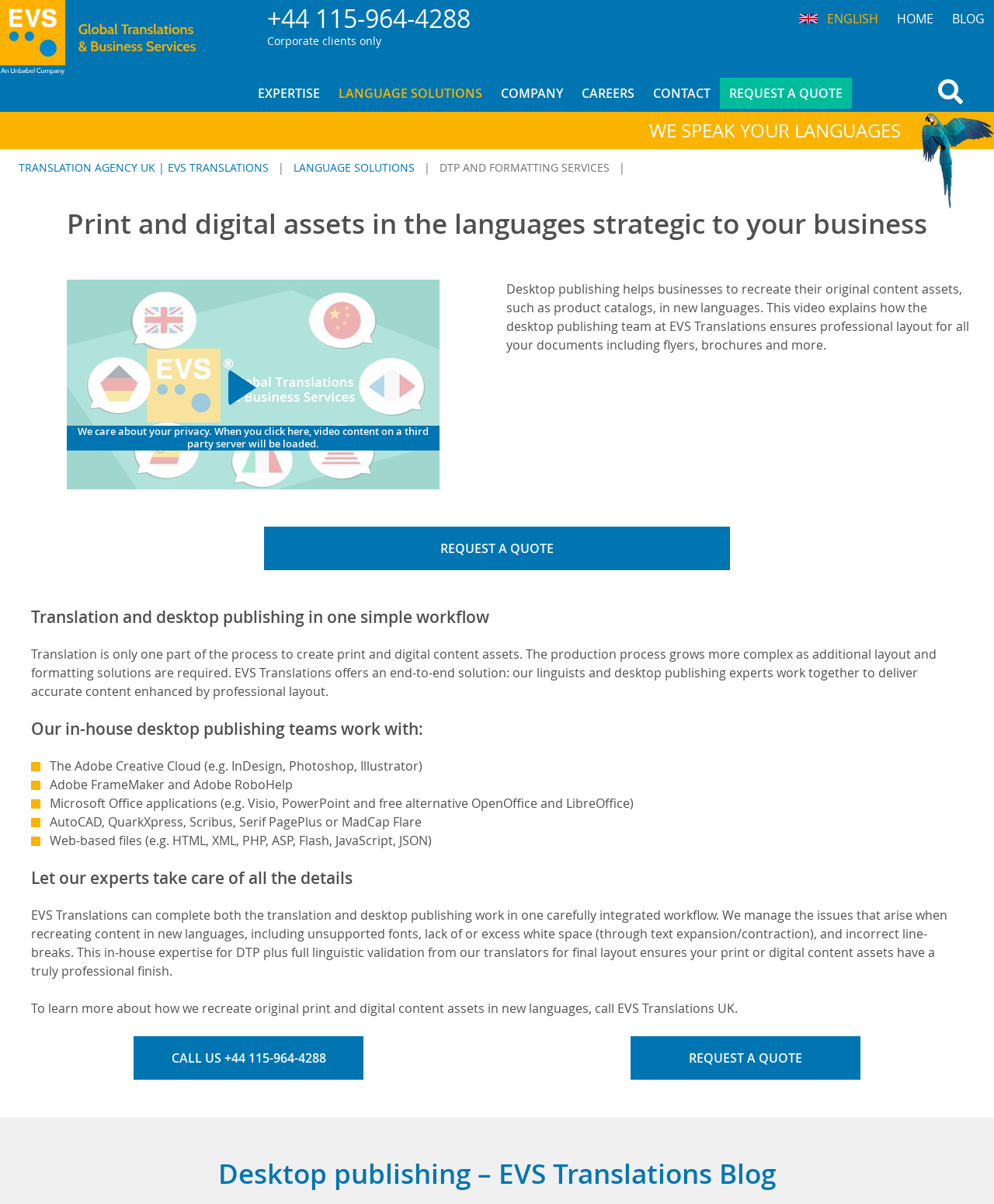Show me the bounding box coordinates of the clickable region to achieve the task as per the instruction: "Click the 'REQUEST A QUOTE' button".

[0.724, 0.062, 0.857, 0.093]